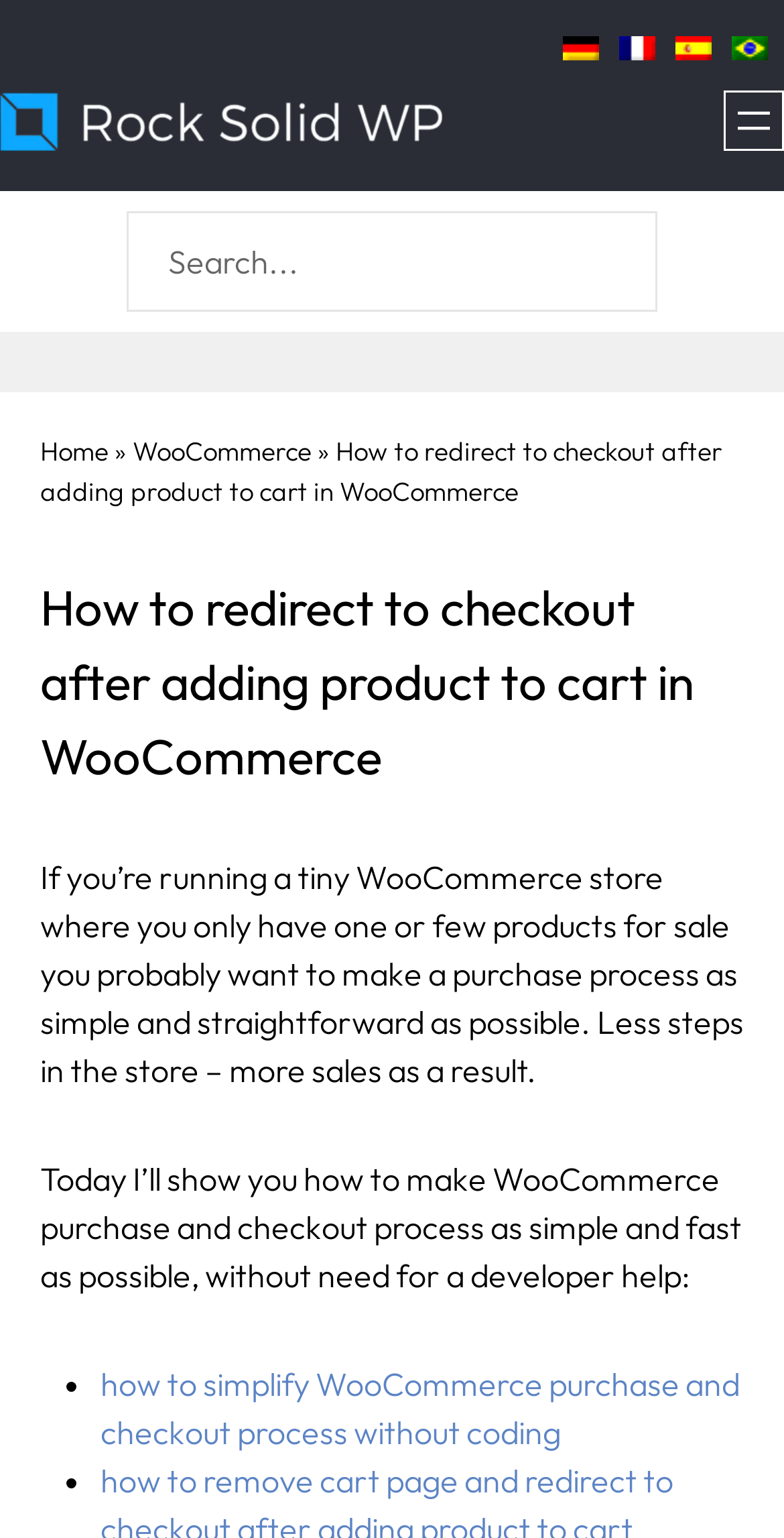Describe the entire webpage, focusing on both content and design.

This webpage is about redirecting to checkout after adding a product to cart in WooCommerce and simplifying the checkout form. At the top right corner, there are four language options: German, French, Spanish, and Portuguese (Brazil), each accompanied by a small flag icon. Below these options, there is a link to "Rock Solid Website" with a logo.

On the top navigation bar, there is a "Header navigation 2" section with an "Open menu" button on the right side. Below the navigation bar, there is a search bar that spans the entire width of the page.

The main content of the page starts with a heading that matches the title of the page. Below the heading, there is a paragraph of text that explains the importance of simplifying the purchase process in WooCommerce stores. The text is followed by another paragraph that introduces the topic of the article.

The article then presents a list of two points, each marked with a bullet point. The first point is a link to an article about simplifying the WooCommerce purchase and checkout process without coding. The second point is not explicitly stated, but it is likely related to the topic of the article.